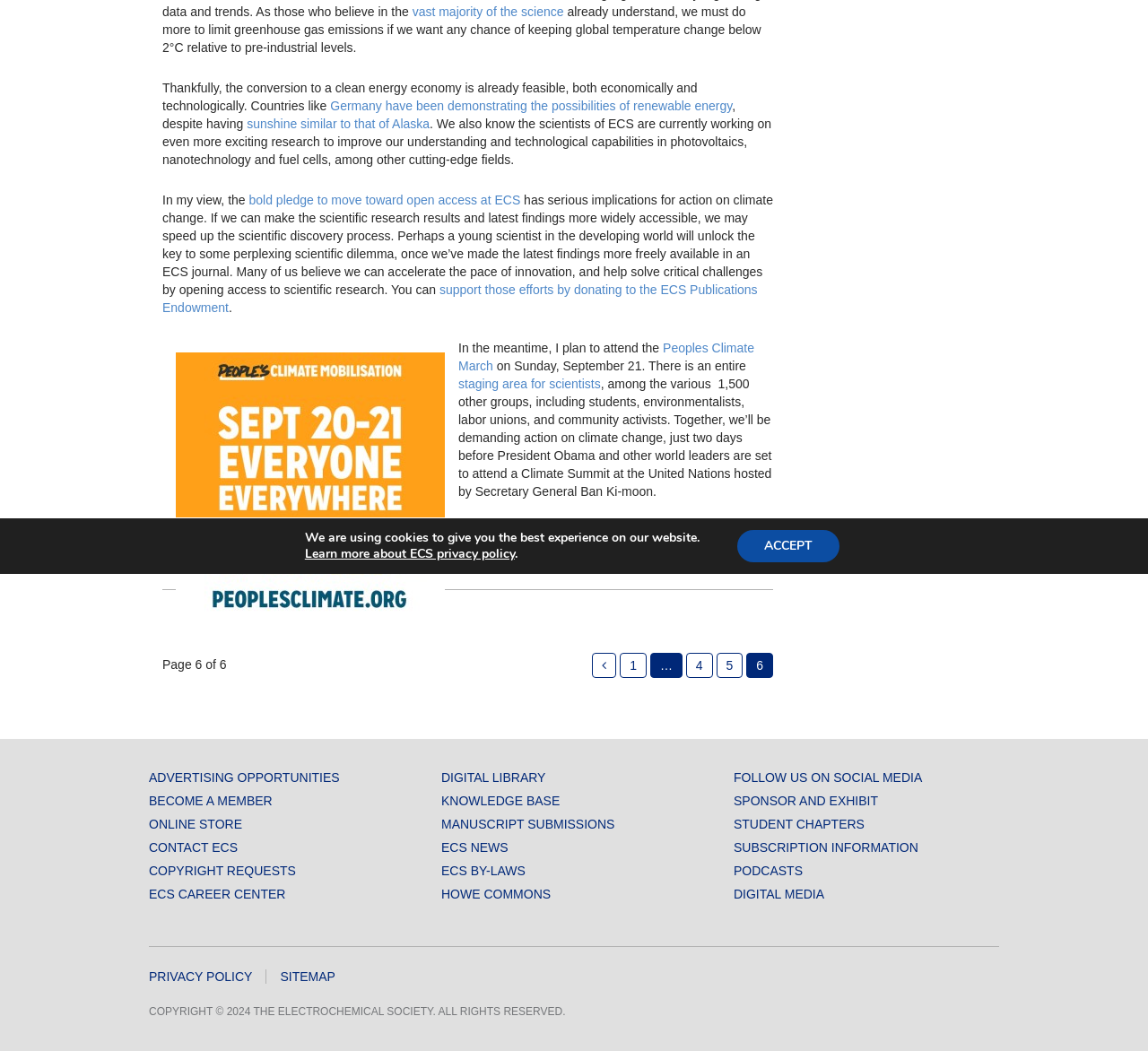Provide the bounding box coordinates of the HTML element this sentence describes: "Podcasts".

[0.639, 0.822, 0.699, 0.835]